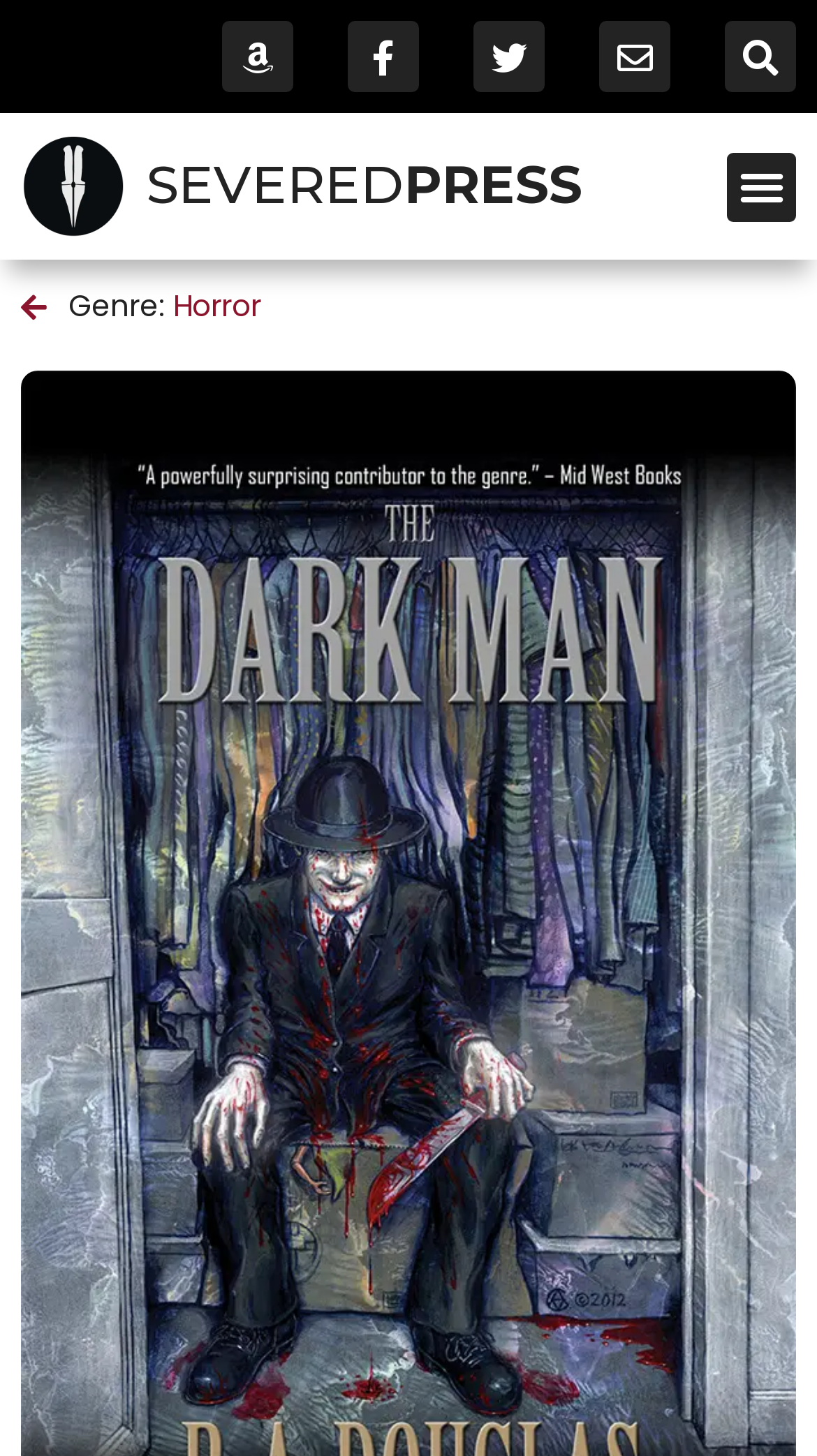Can you pinpoint the bounding box coordinates for the clickable element required for this instruction: "Visit Facebook page"? The coordinates should be four float numbers between 0 and 1, i.e., [left, top, right, bottom].

[0.426, 0.014, 0.513, 0.063]